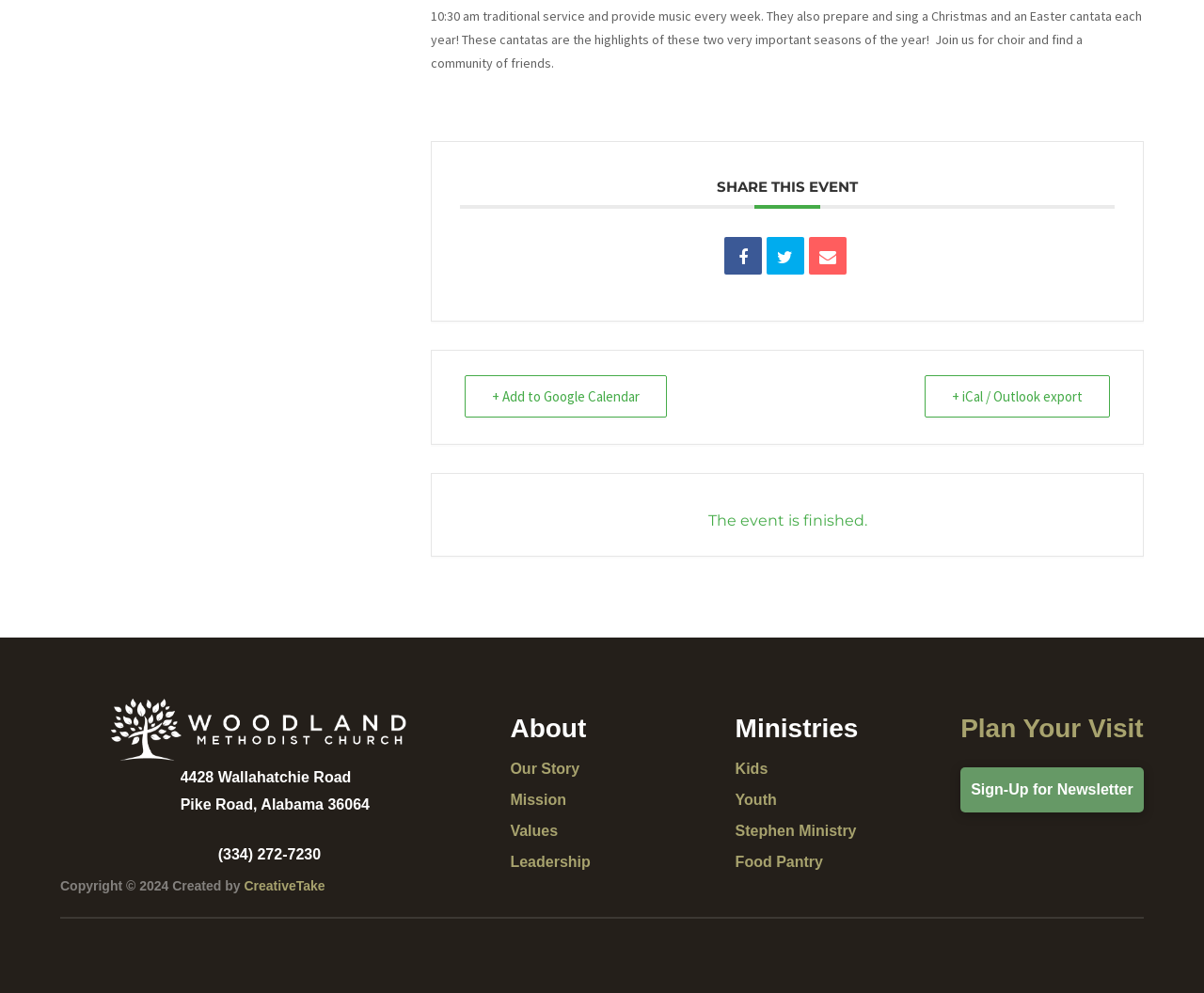What is the purpose of the '+ Add to Google Calendar' link?
Based on the image, provide your answer in one word or phrase.

To add the event to Google Calendar